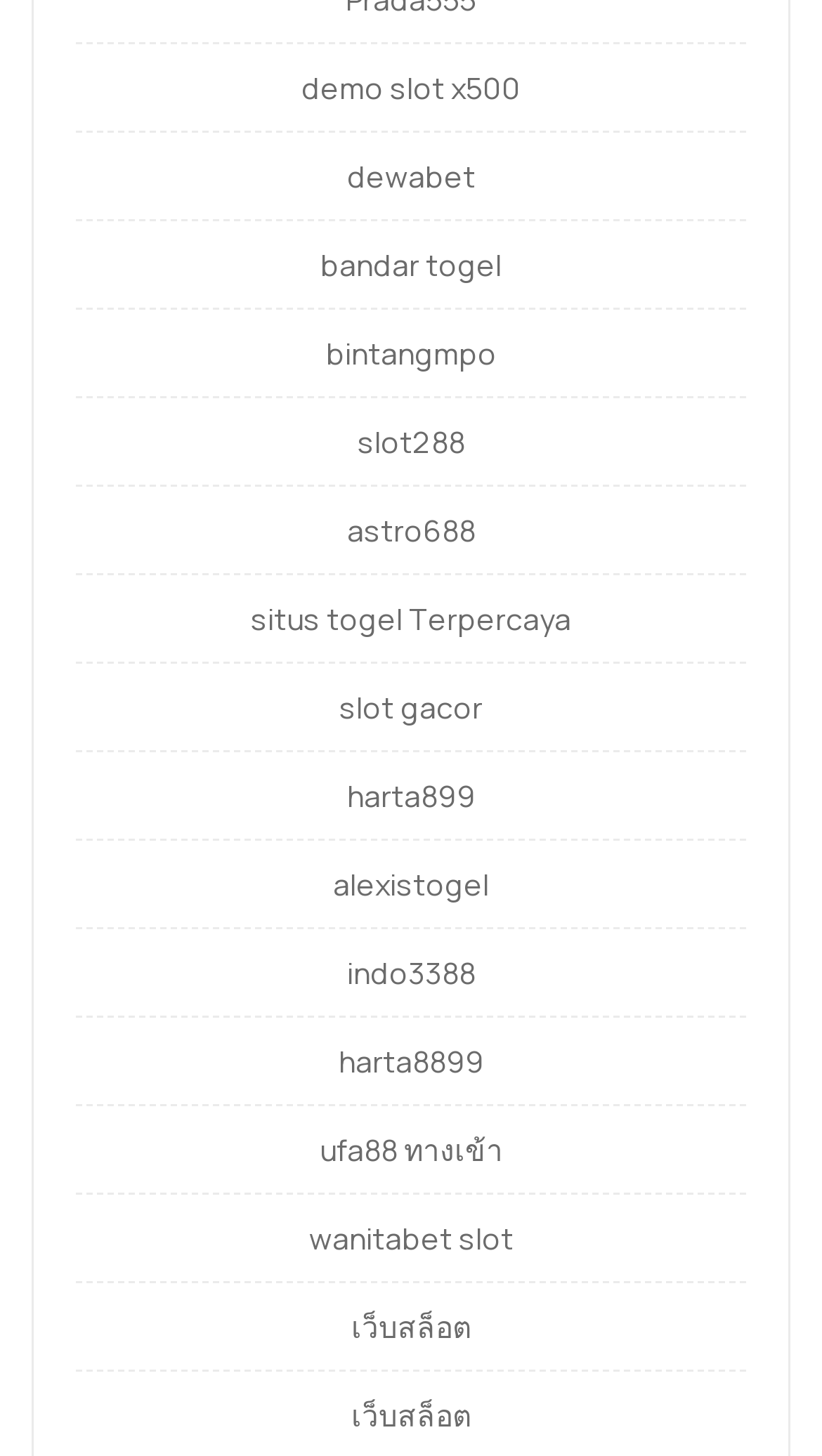Pinpoint the bounding box coordinates for the area that should be clicked to perform the following instruction: "explore bintangmpo".

[0.396, 0.228, 0.604, 0.256]